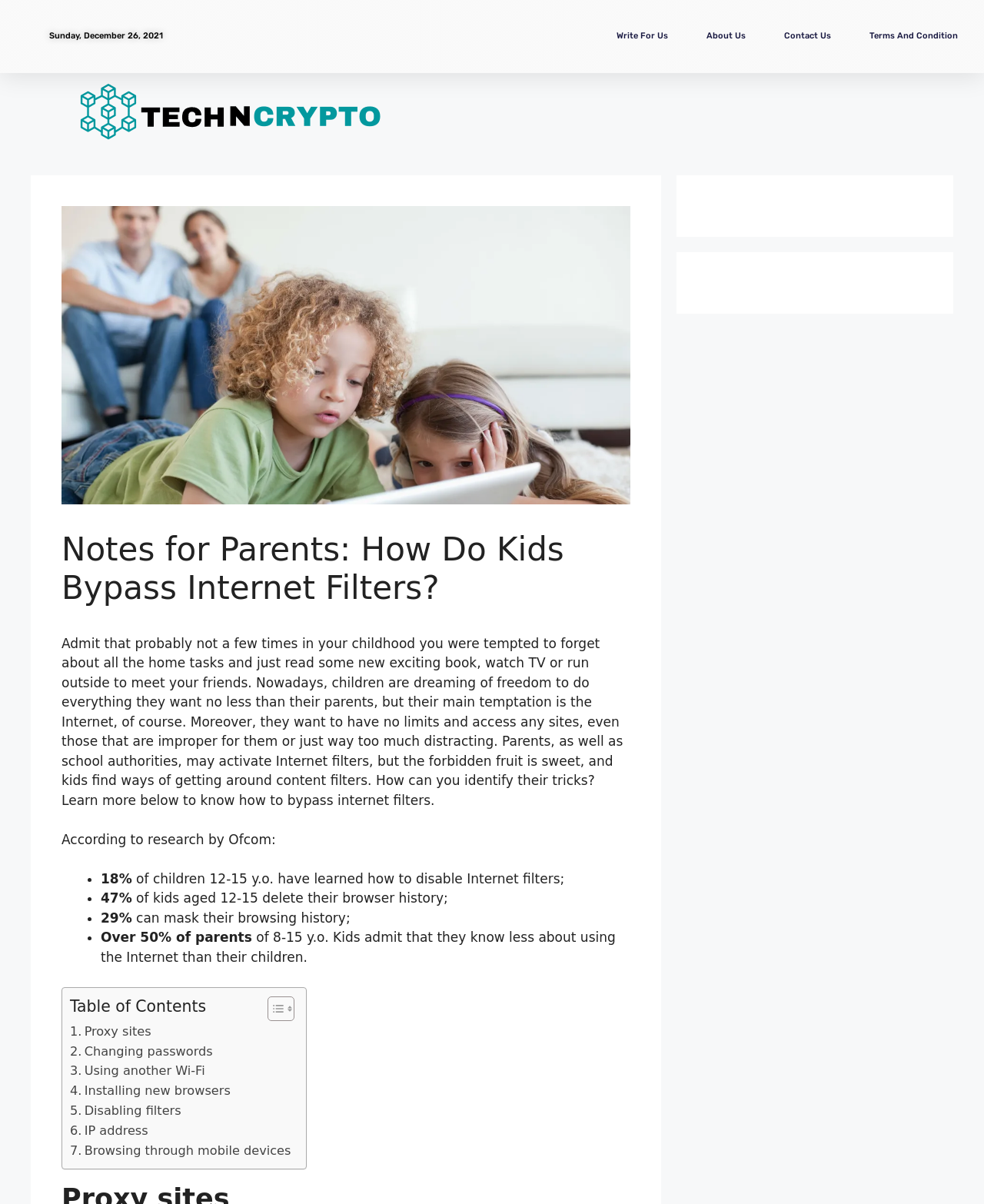Determine the bounding box coordinates for the area that needs to be clicked to fulfill this task: "Click on 'Write For Us'". The coordinates must be given as four float numbers between 0 and 1, i.e., [left, top, right, bottom].

[0.627, 0.015, 0.679, 0.045]